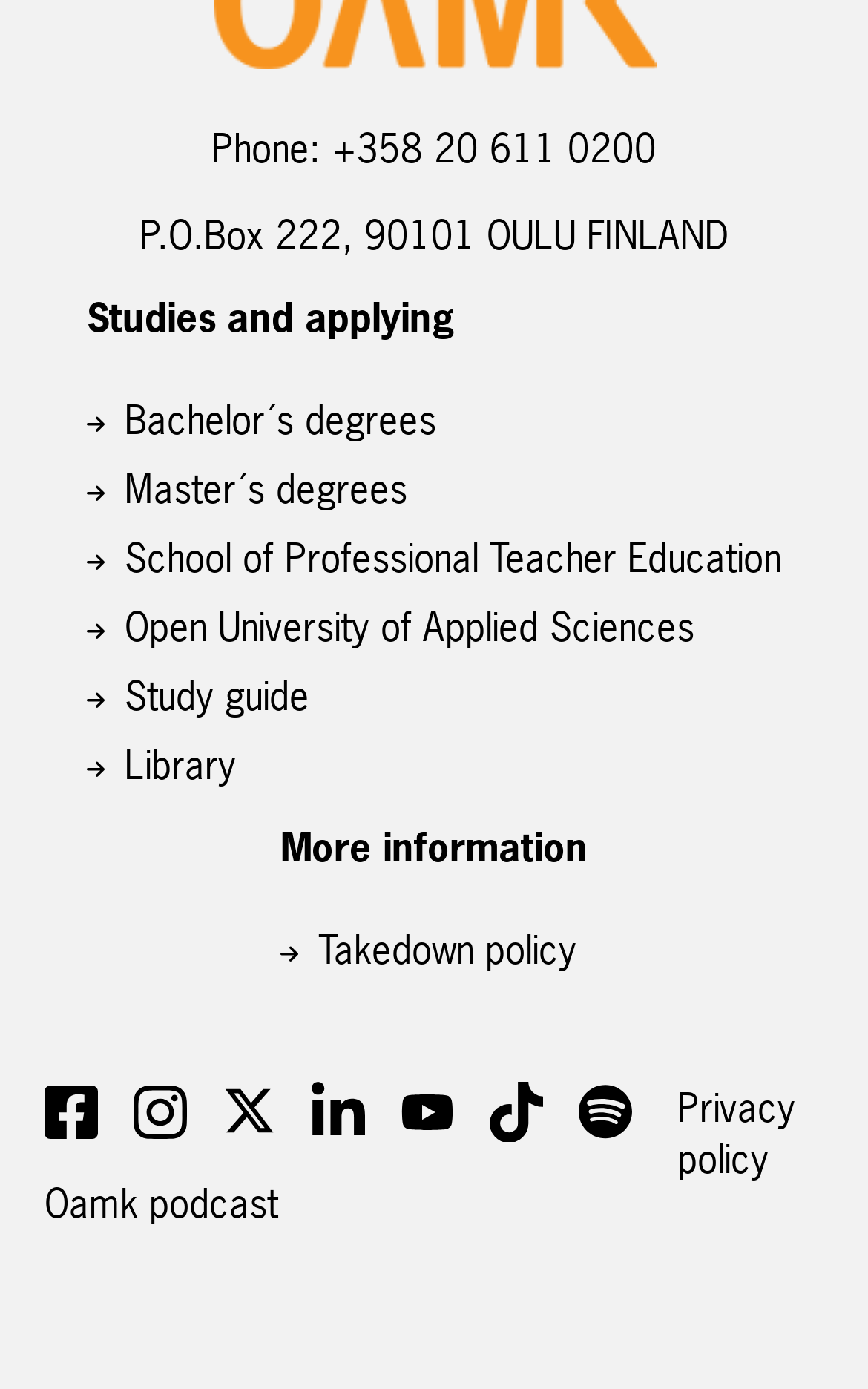Given the element description follow on youtube, specify the bounding box coordinates of the corresponding UI element in the format (top-left x, top-left y, bottom-right x, bottom-right y). All values must be between 0 and 1.

[0.462, 0.779, 0.523, 0.816]